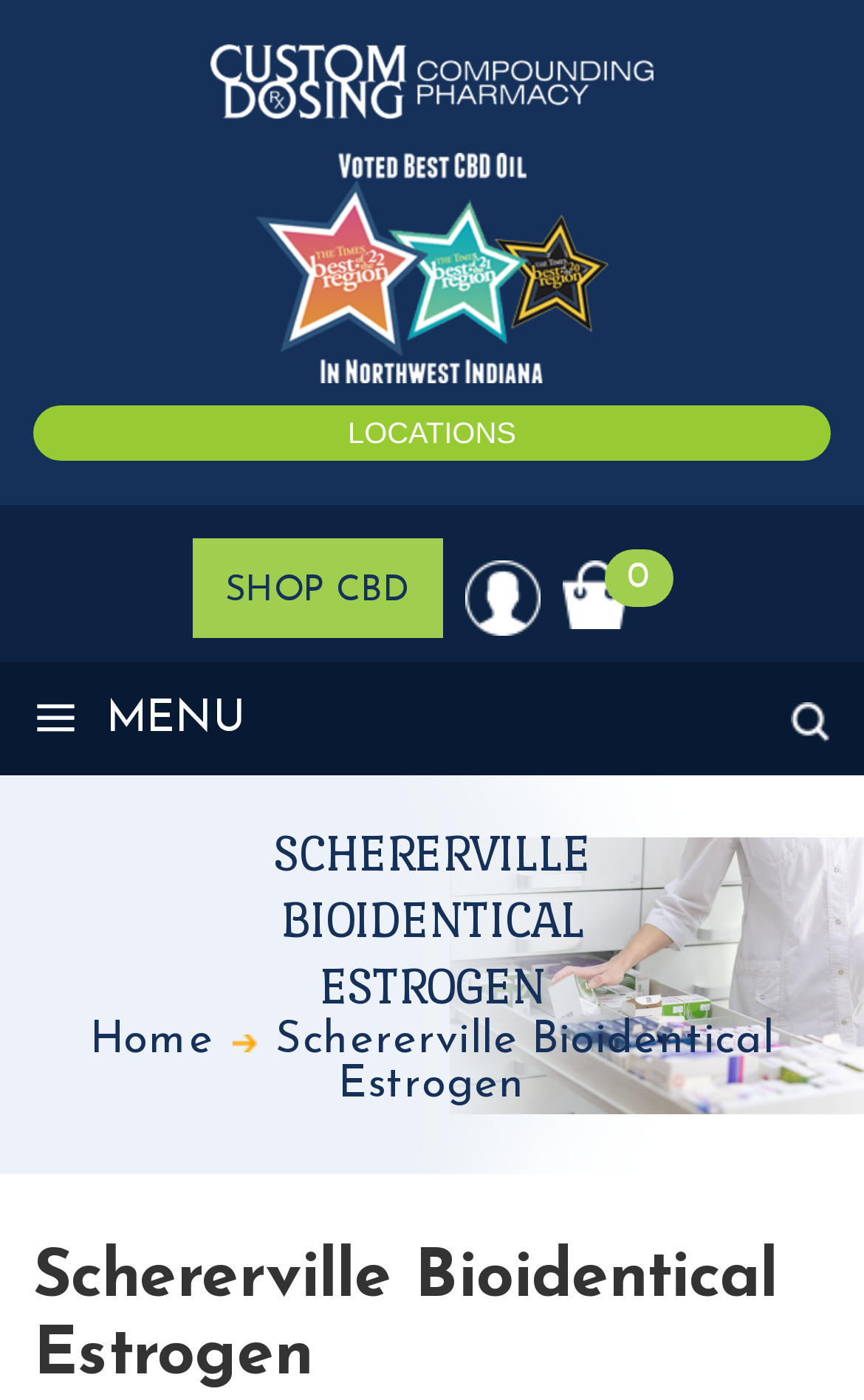Please provide the bounding box coordinates for the element that needs to be clicked to perform the instruction: "Go to LOCATIONS". The coordinates must consist of four float numbers between 0 and 1, formatted as [left, top, right, bottom].

[0.038, 0.289, 0.962, 0.329]